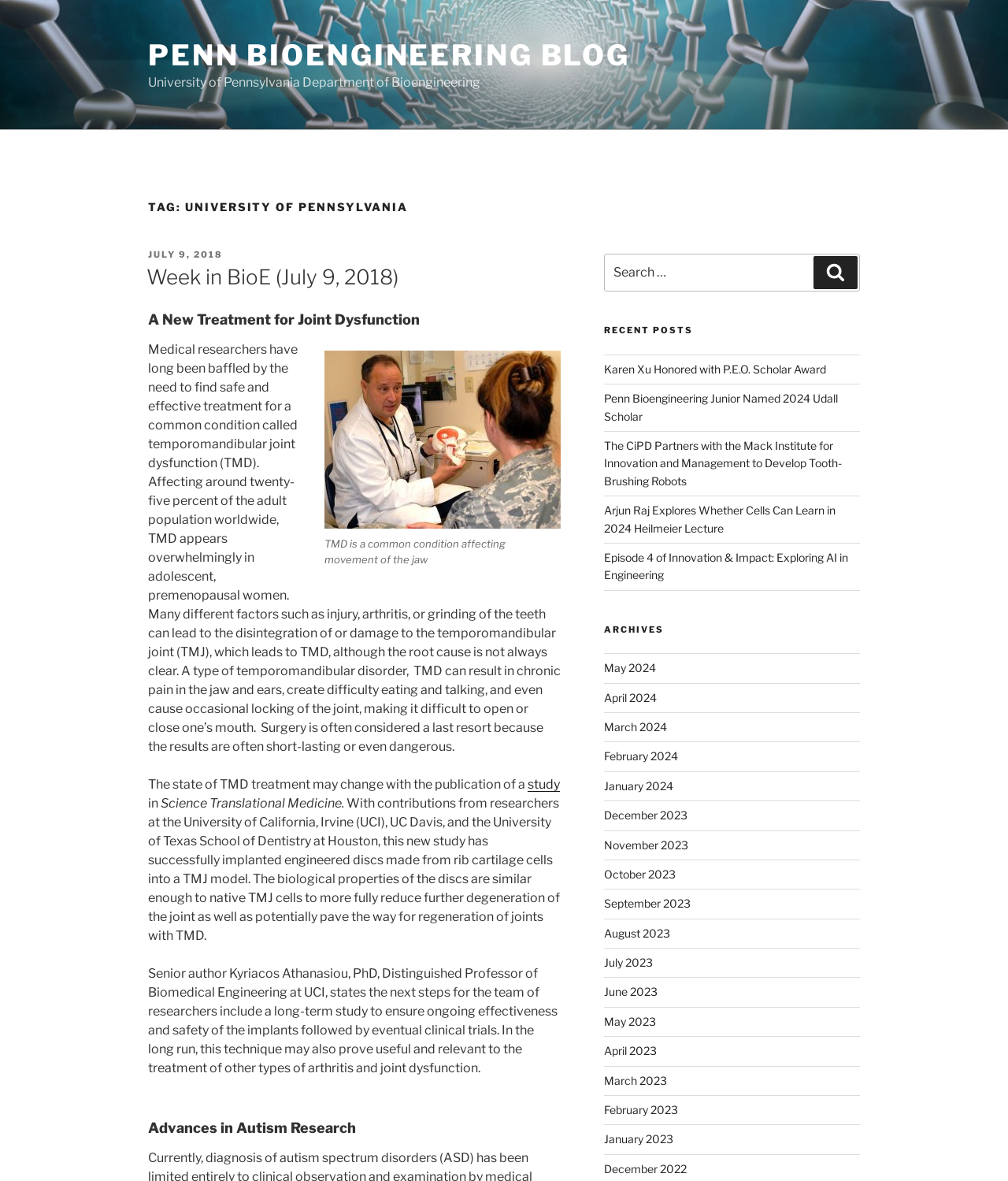What is the name of the university department?
Using the information from the image, give a concise answer in one word or a short phrase.

University of Pennsylvania Department of Bioengineering